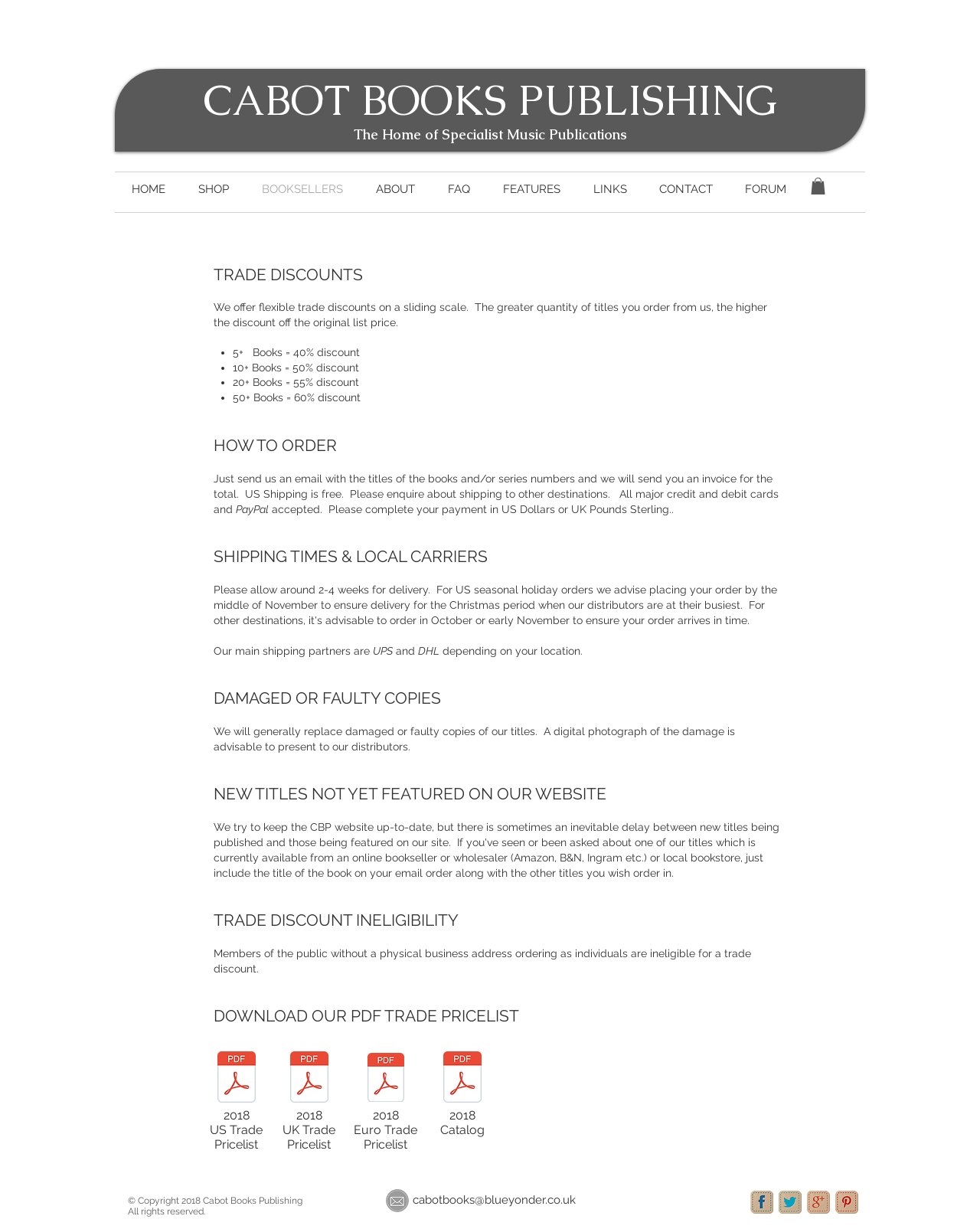Please specify the bounding box coordinates of the area that should be clicked to accomplish the following instruction: "Click DOWNLOAD OUR PDF TRADE PRICELIST". The coordinates should consist of four float numbers between 0 and 1, i.e., [left, top, right, bottom].

[0.218, 0.819, 0.53, 0.834]